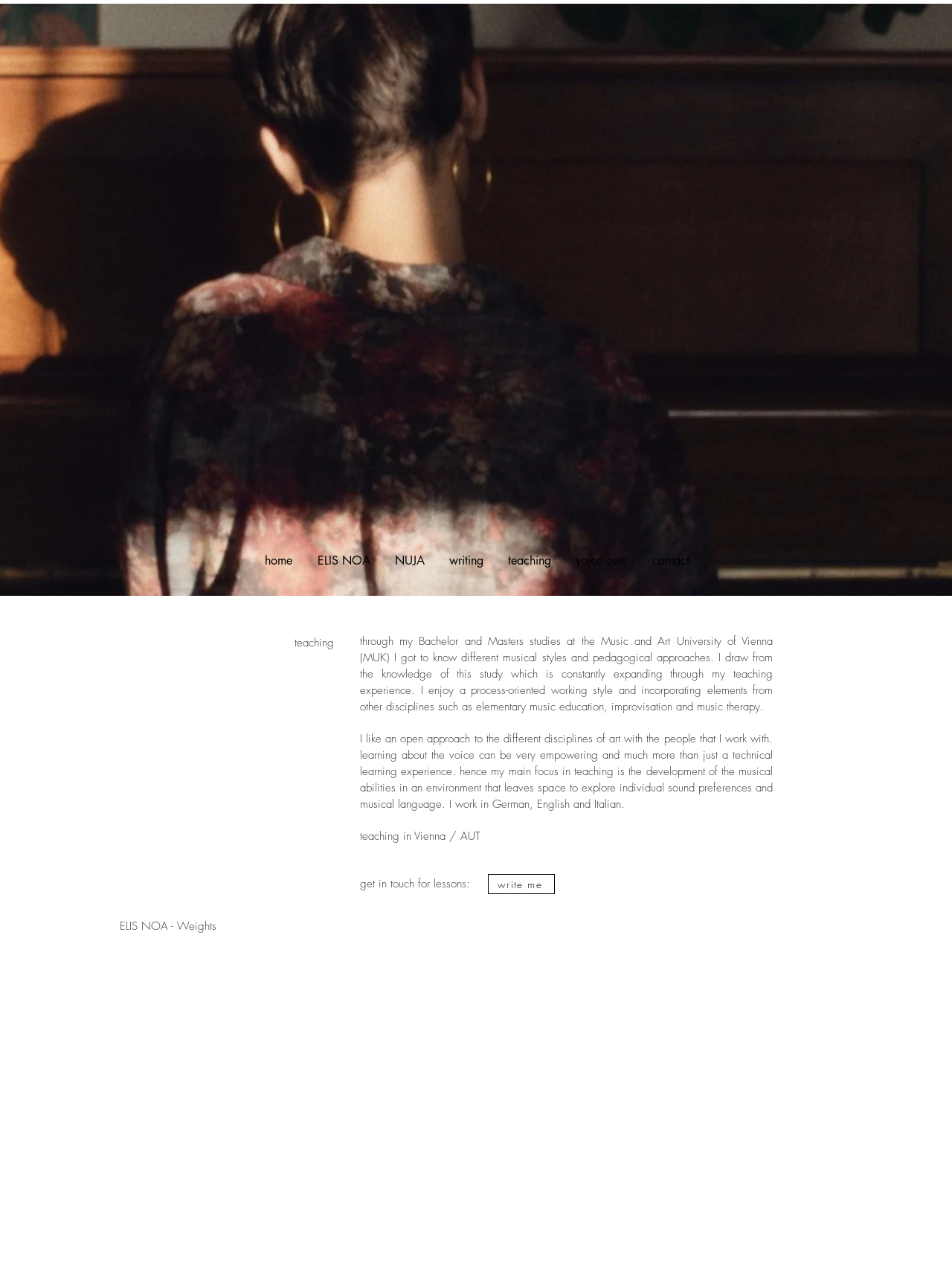Respond with a single word or phrase to the following question:
What languages does the teacher work in?

German, English, Italian